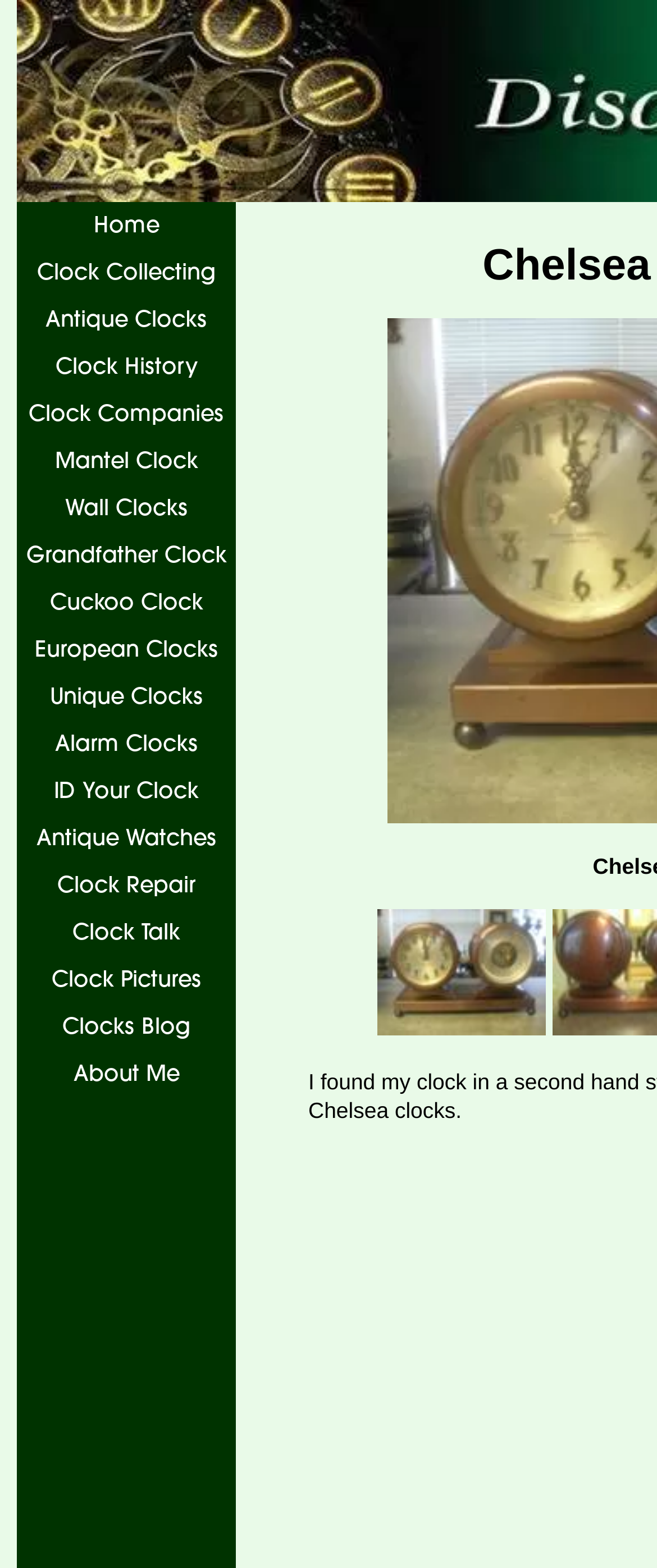Determine the bounding box coordinates of the region I should click to achieve the following instruction: "view Chelsea Ships Bell Clock details". Ensure the bounding box coordinates are four float numbers between 0 and 1, i.e., [left, top, right, bottom].

[0.571, 0.578, 0.832, 0.666]